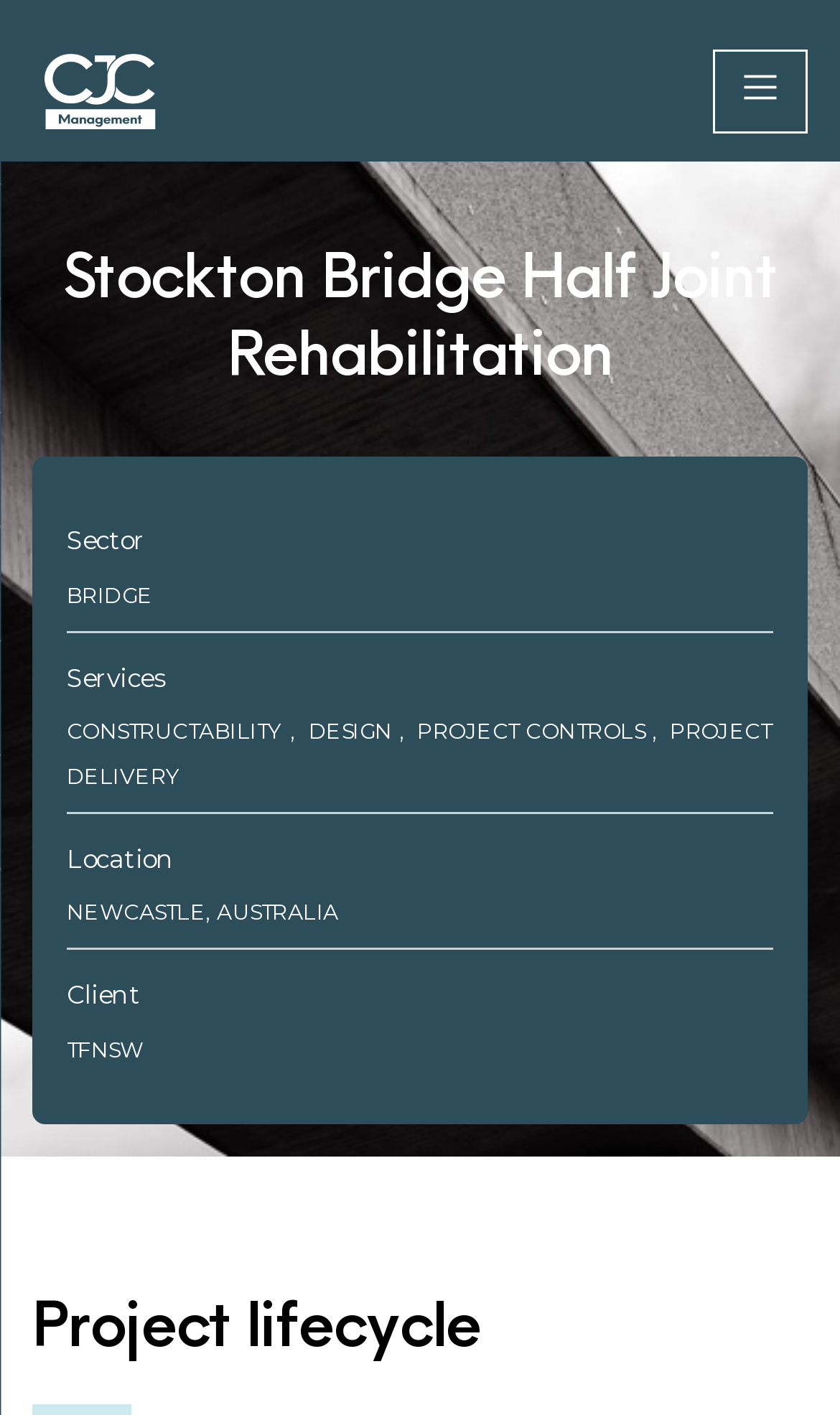Provide a one-word or short-phrase answer to the question:
What services were provided for the project?

CONSTRUCTABILITY, DESIGN